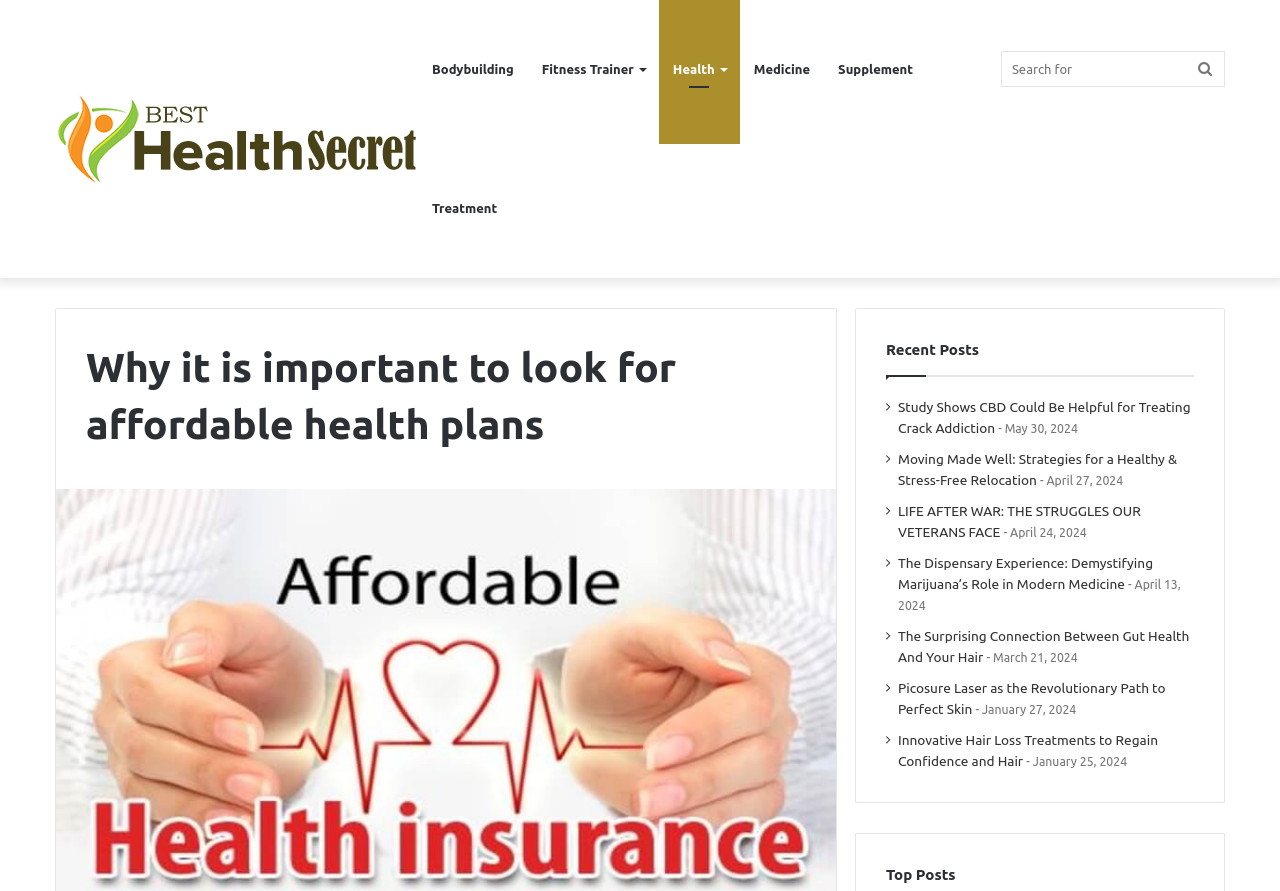Find the bounding box coordinates of the clickable region needed to perform the following instruction: "Check recent post about CBD". The coordinates should be provided as four float numbers between 0 and 1, i.e., [left, top, right, bottom].

[0.702, 0.448, 0.93, 0.489]